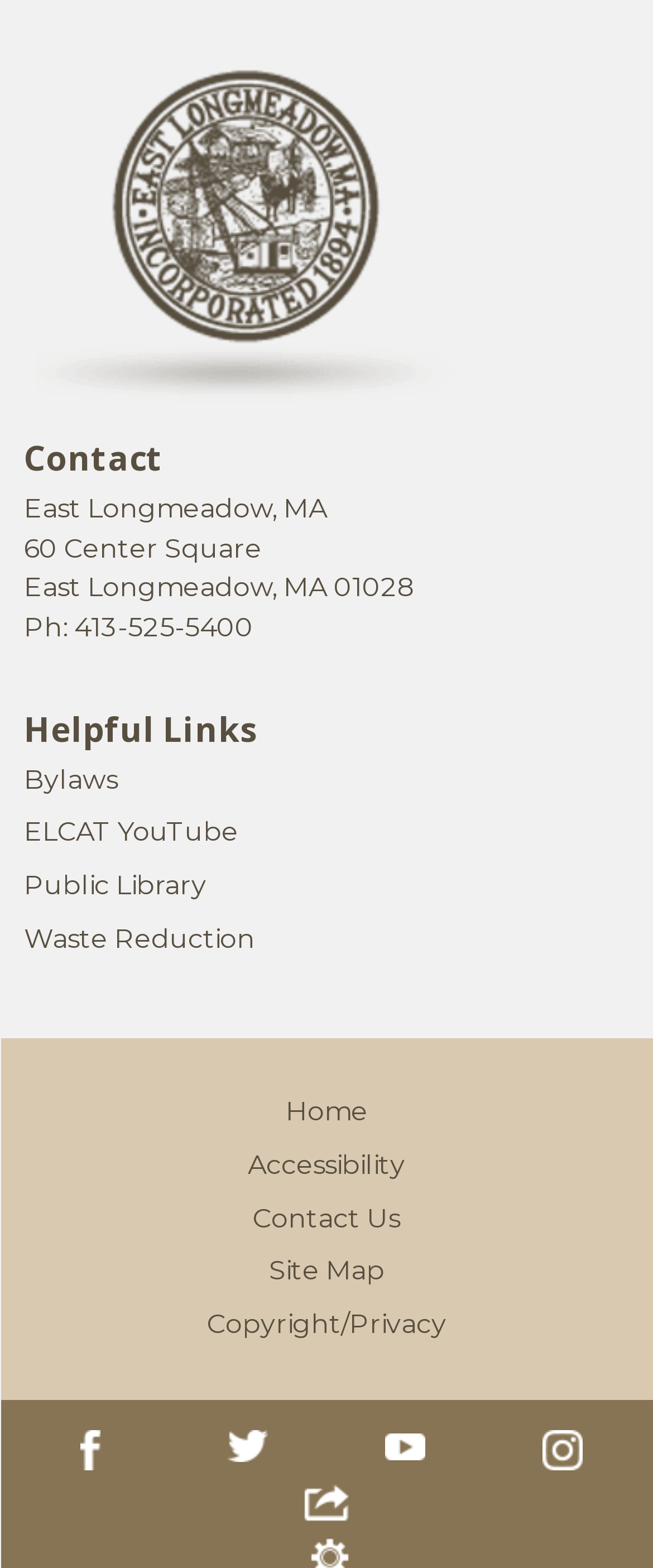Identify the bounding box of the HTML element described here: "Copyright/Privacy". Provide the coordinates as four float numbers between 0 and 1: [left, top, right, bottom].

[0.317, 0.834, 0.683, 0.854]